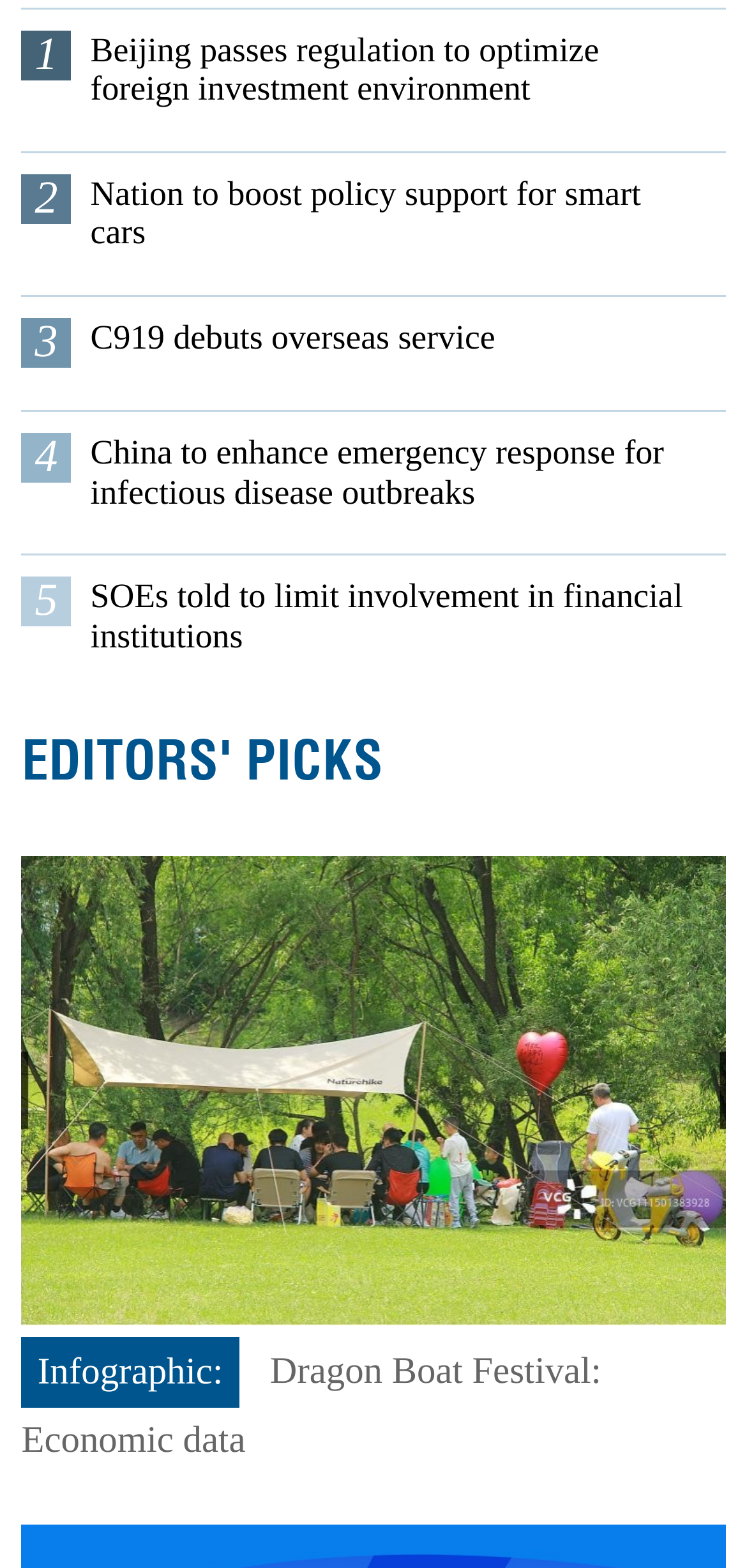Determine the bounding box coordinates for the area you should click to complete the following instruction: "Check editors' picks".

[0.029, 0.462, 0.513, 0.508]